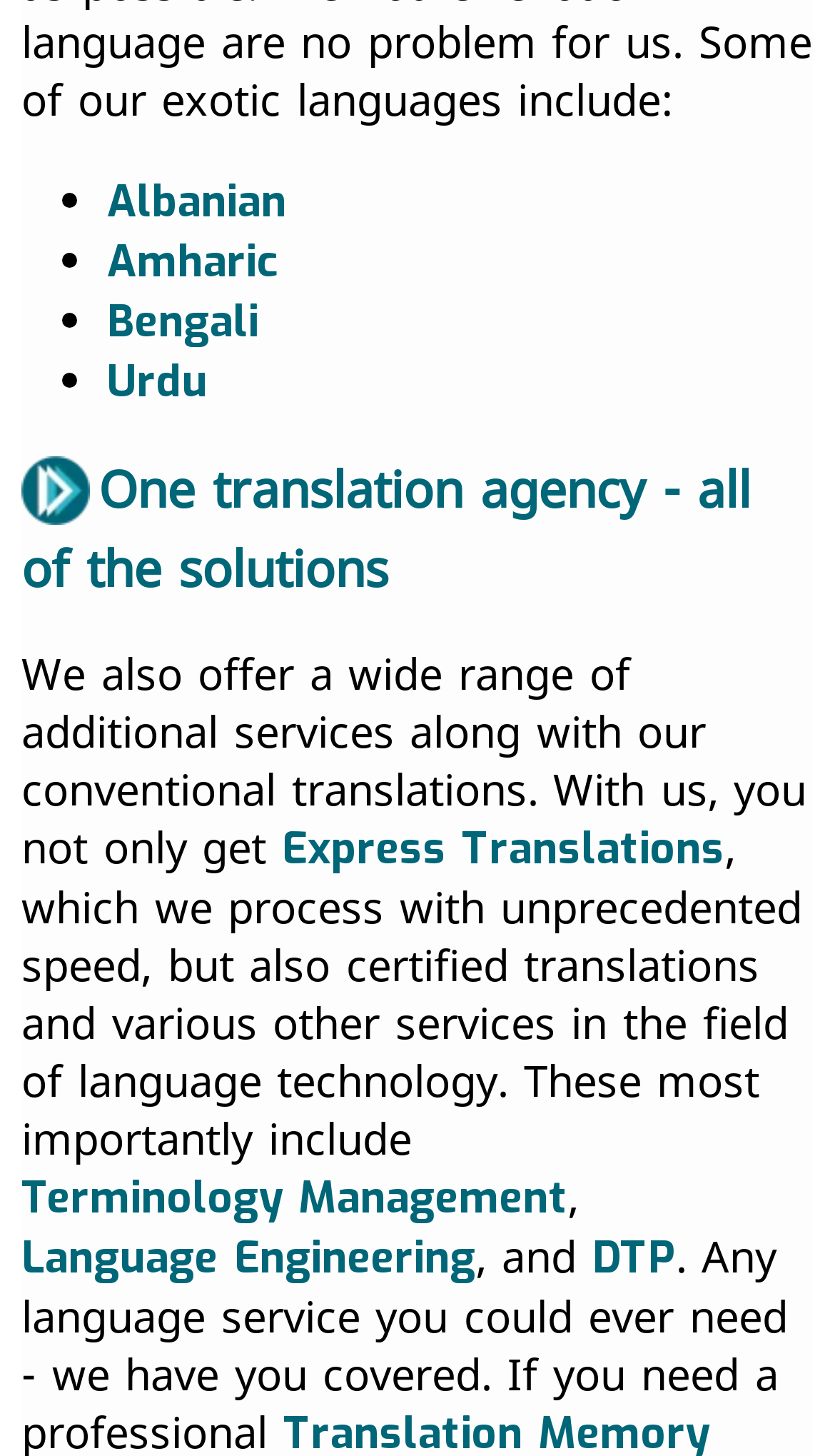Identify the bounding box coordinates of the section that should be clicked to achieve the task described: "Explore Terminology Management".

[0.026, 0.803, 0.68, 0.843]